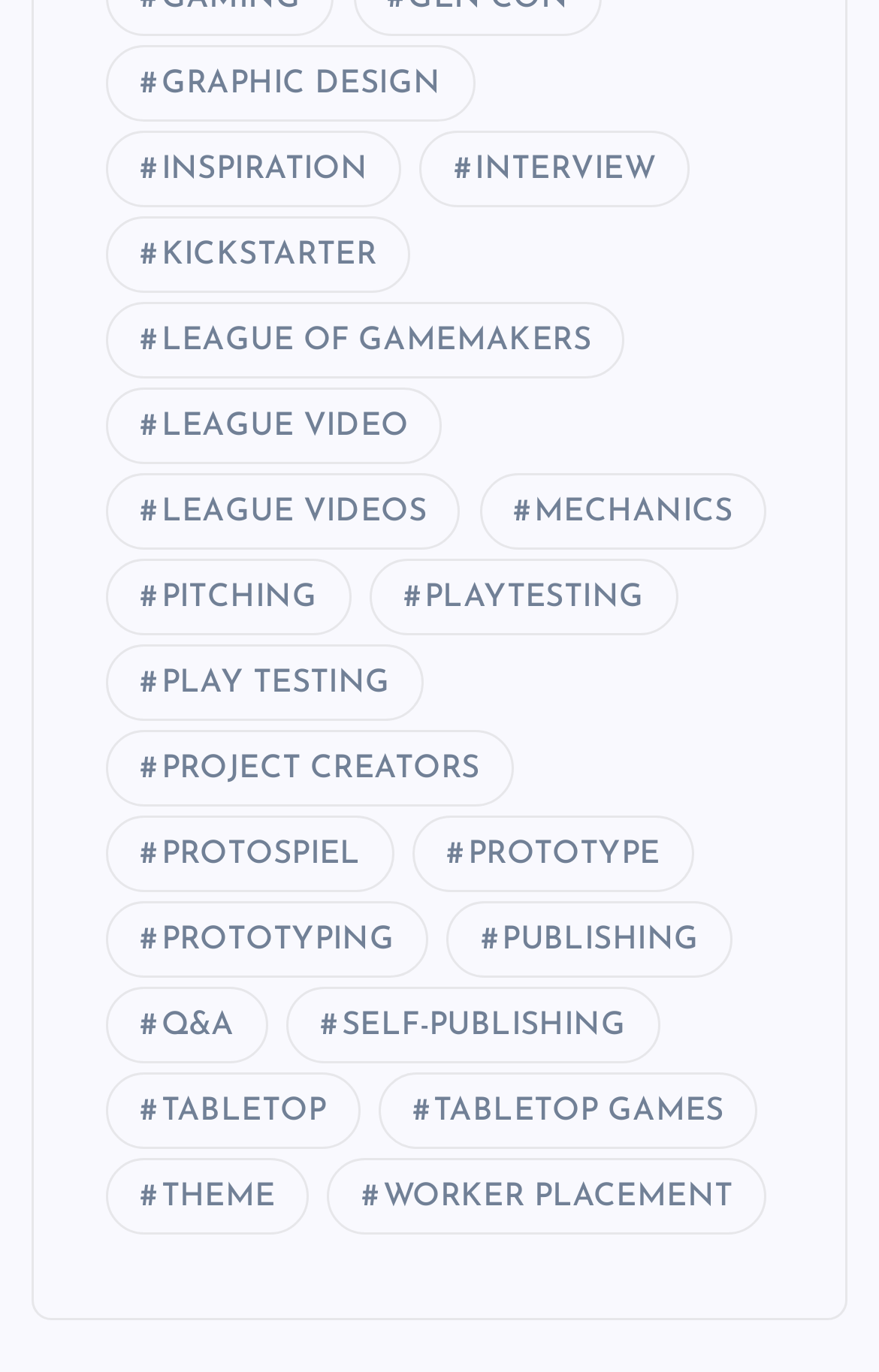What is the category with the most items?
Look at the webpage screenshot and answer the question with a detailed explanation.

By examining the links on the webpage, I found that the category 'KICKSTARTER' has the most items, which is 96.